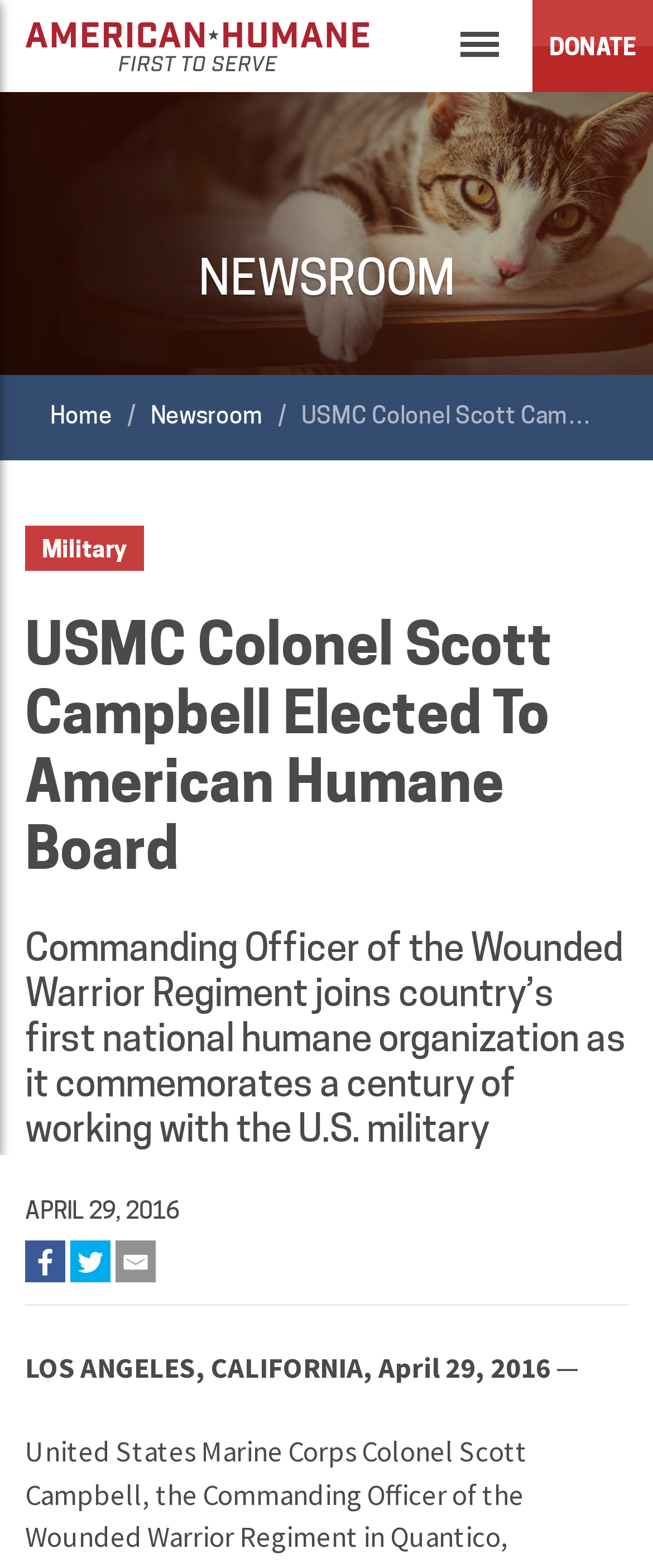Generate a thorough description of the webpage.

The webpage is about American Humane, an organization founded in 1877, committed to ensuring the safety, welfare, and well-being of animals. 

At the top left corner, there is an American Humane logo, which is also a link. Next to it, there is a banner with the same logo. On the top right corner, there are two links: "Menu" and "DONATE". 

Below the logo, there is a heading "NEWSROOM" followed by a navigation menu with links to "Home" and "Newsroom", separated by a slash. 

The main content of the page is an article about USMC Colonel Scott Campbell being elected to the American Humane Board. The article has a heading and a subheading, which provides more details about the news. 

The article is divided into sections, with headings and paragraphs of text. There is a section with the date "APRIL 29, 2016" and a section with social media links, including Facebook, Twitter, and email, each represented by an icon. 

At the bottom of the article, there is a paragraph with the location "LOS ANGELES, CALIFORNIA" and a date "April 29, 2016".